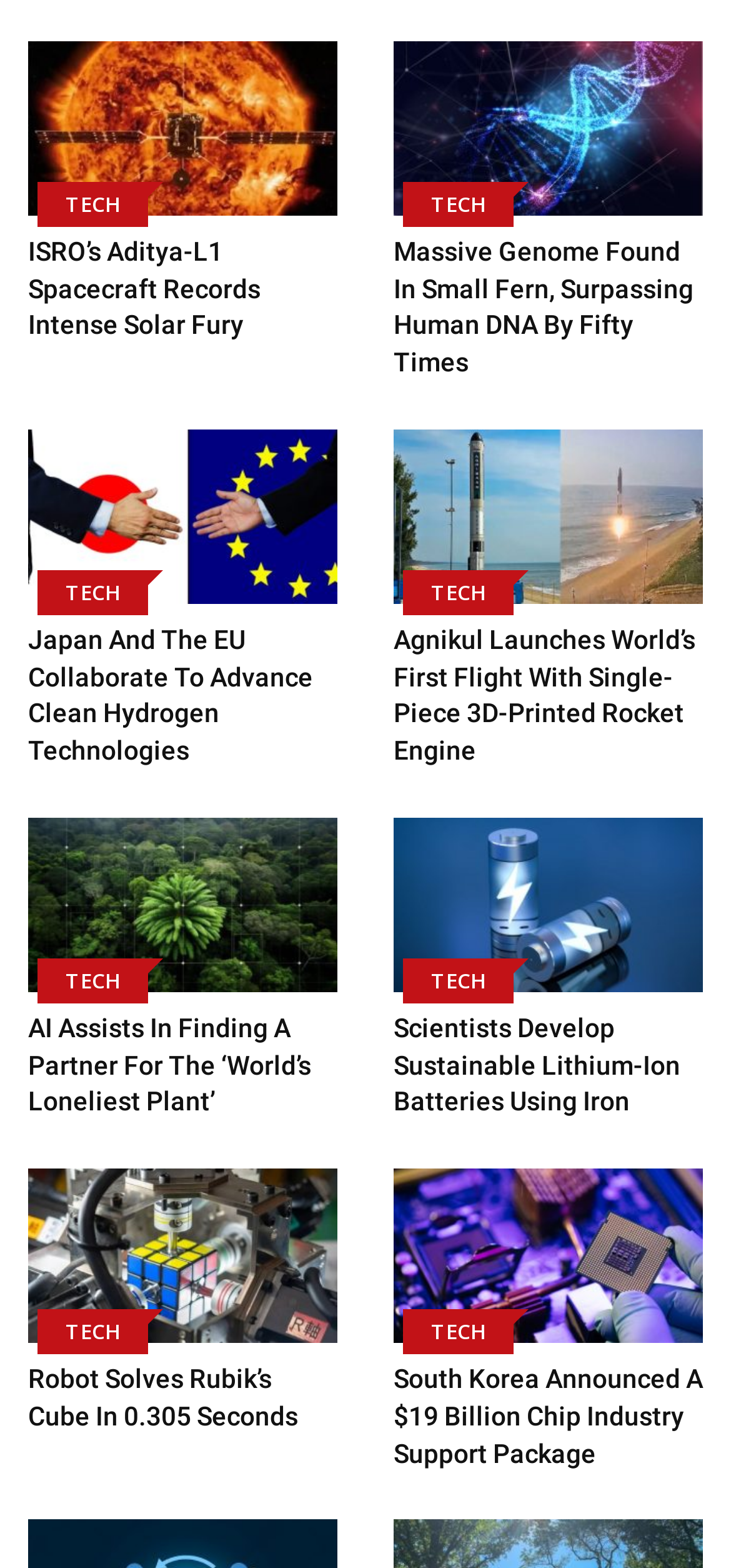What is the category of the articles on this webpage?
Using the image, elaborate on the answer with as much detail as possible.

The webpage has multiple articles, and each article has a heading and an image. The category of these articles is indicated by the static text 'TECH' which appears multiple times on the webpage, suggesting that the articles are related to technology.